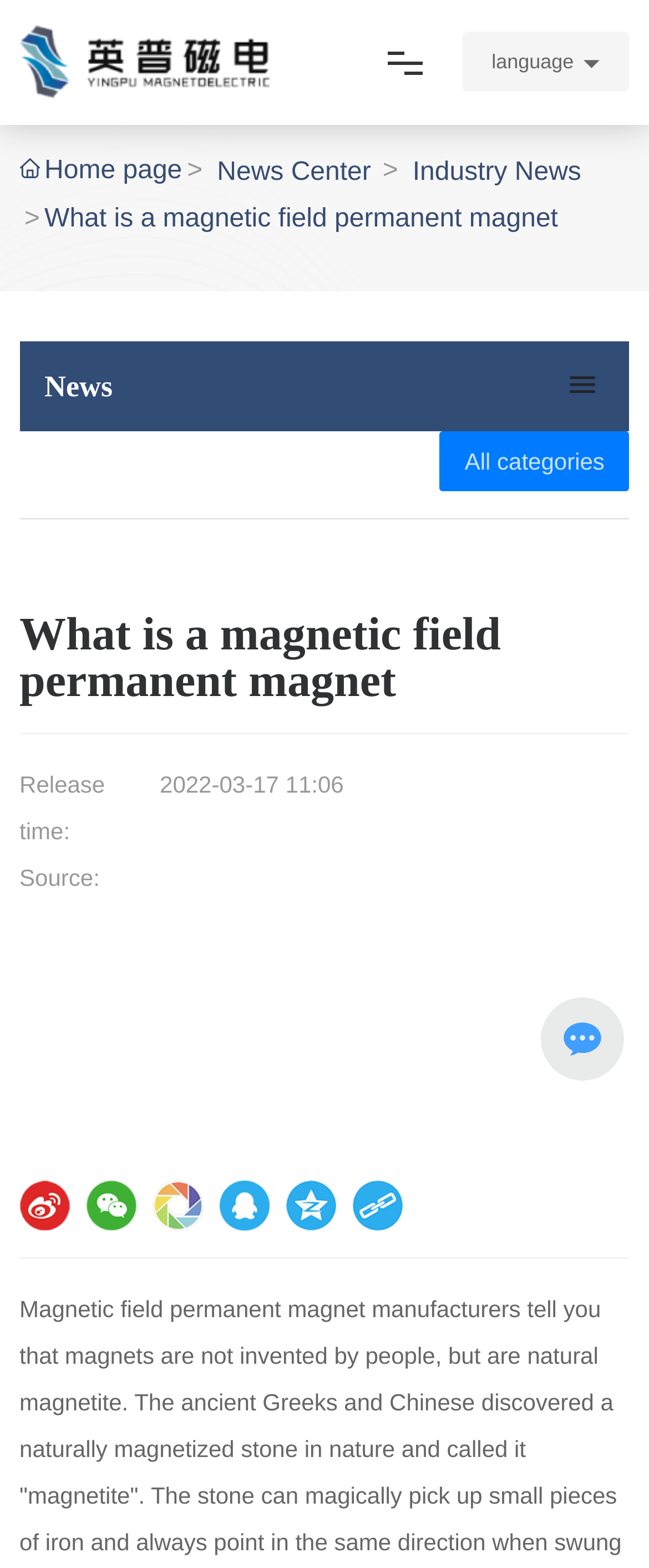Given the element description title="复制链接", specify the bounding box coordinates of the corresponding UI element in the format (top-left x, top-left y, bottom-right x, bottom-right y). All values must be between 0 and 1.

[0.543, 0.753, 0.62, 0.784]